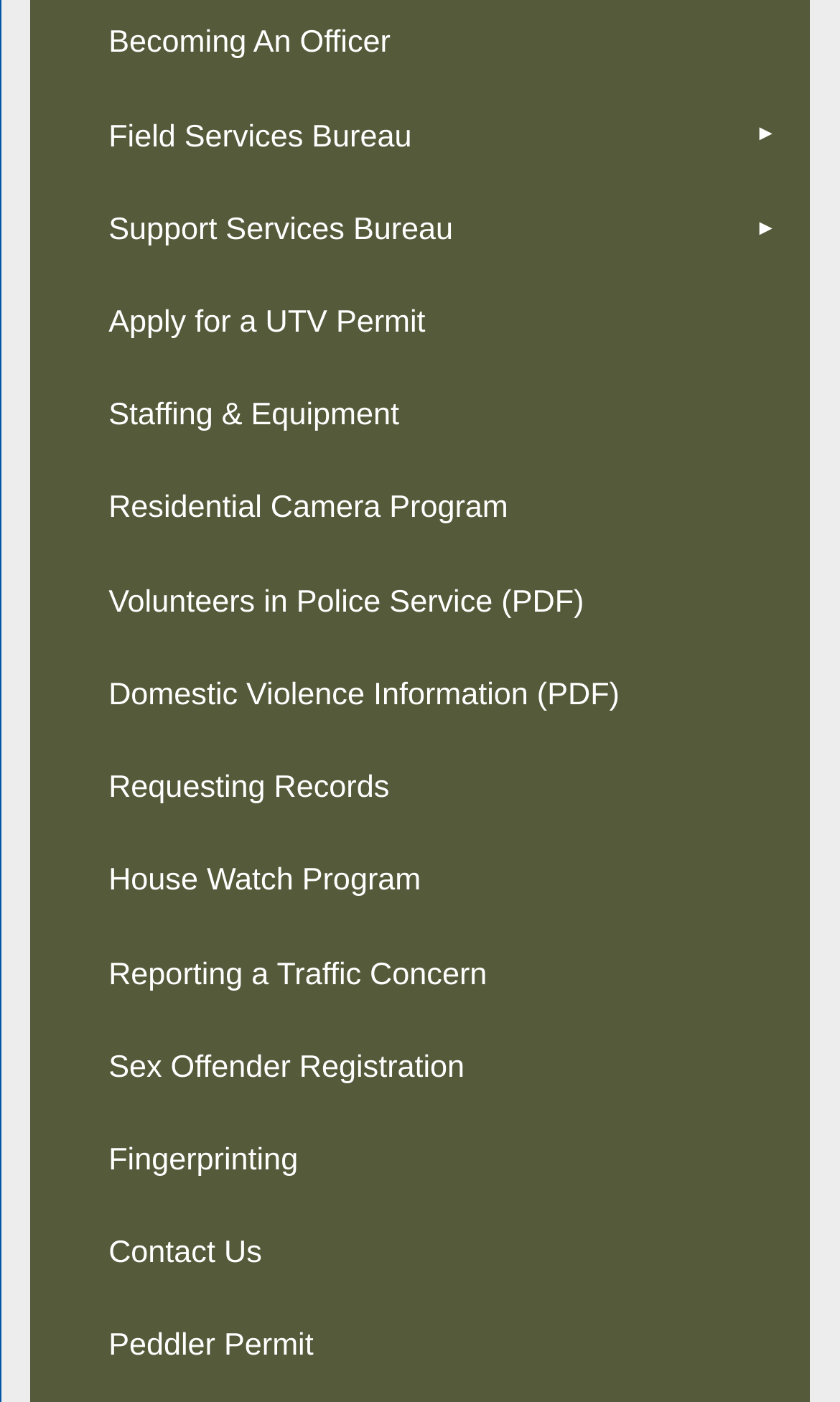Please identify the bounding box coordinates of the clickable region that I should interact with to perform the following instruction: "View Volunteers in Police Service information". The coordinates should be expressed as four float numbers between 0 and 1, i.e., [left, top, right, bottom].

[0.037, 0.398, 0.963, 0.464]